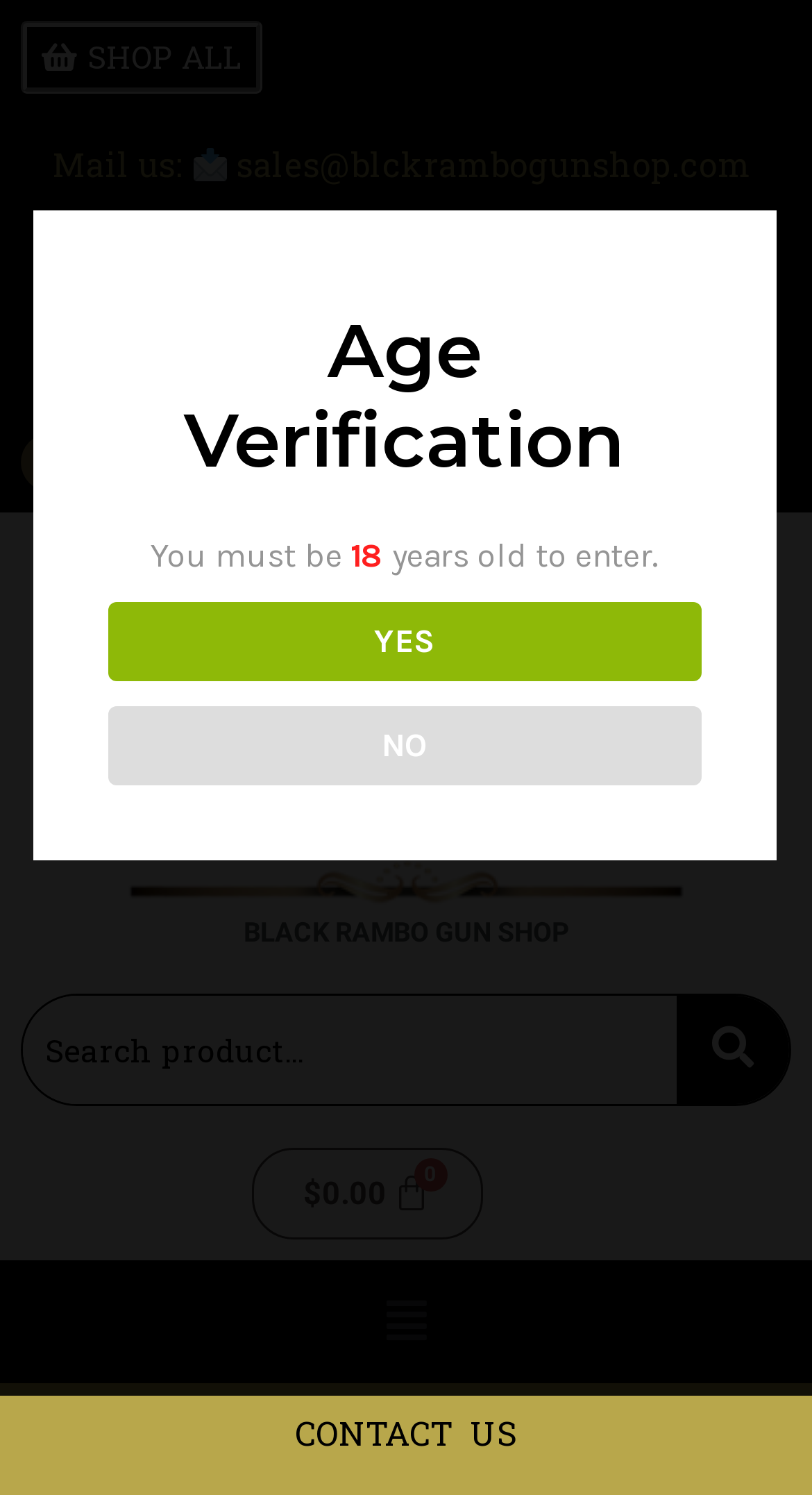What is the minimum age to enter the website?
Provide an in-depth and detailed answer to the question.

I found the minimum age to enter the website by reading the static text 'You must be 18 years old to enter.'.